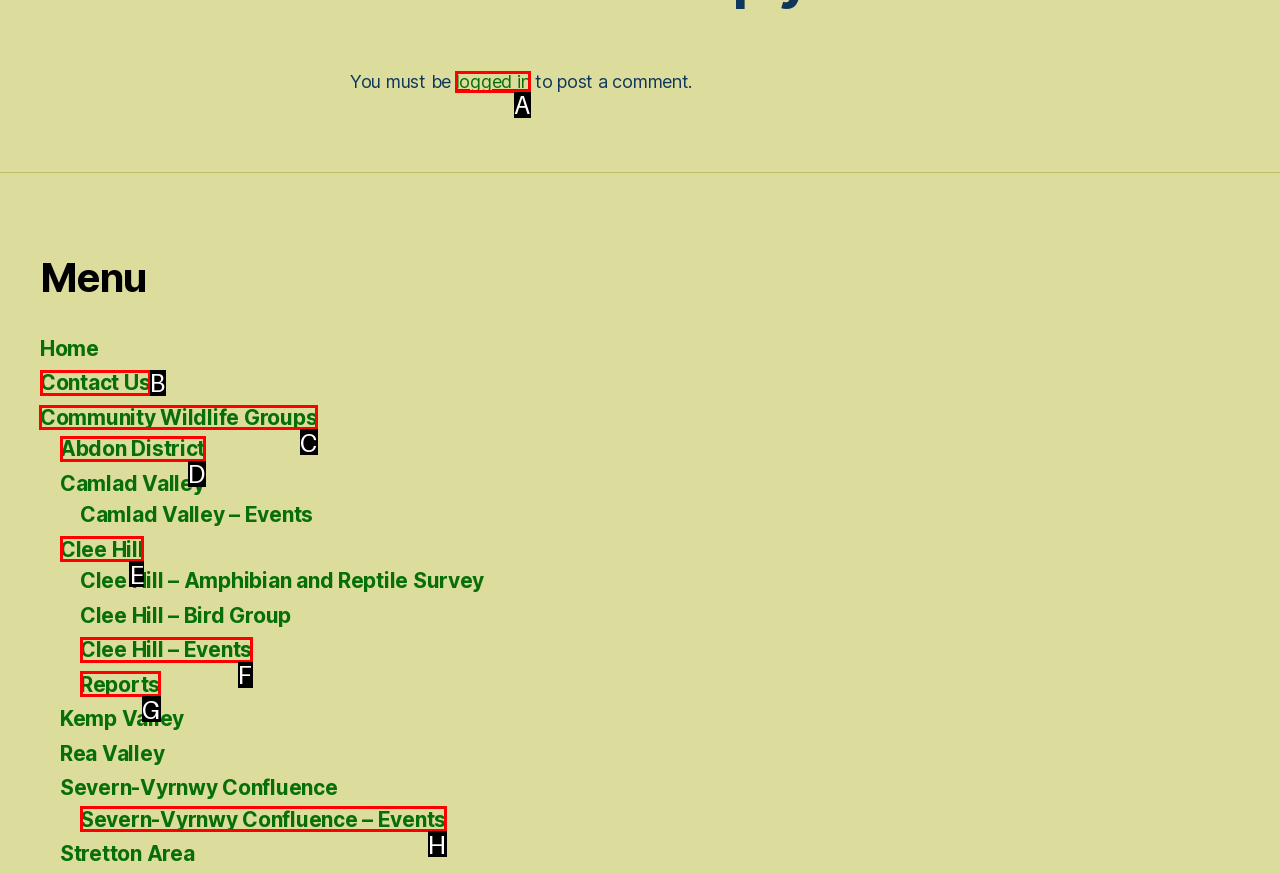Determine which HTML element should be clicked for this task: view Community Wildlife Groups
Provide the option's letter from the available choices.

C